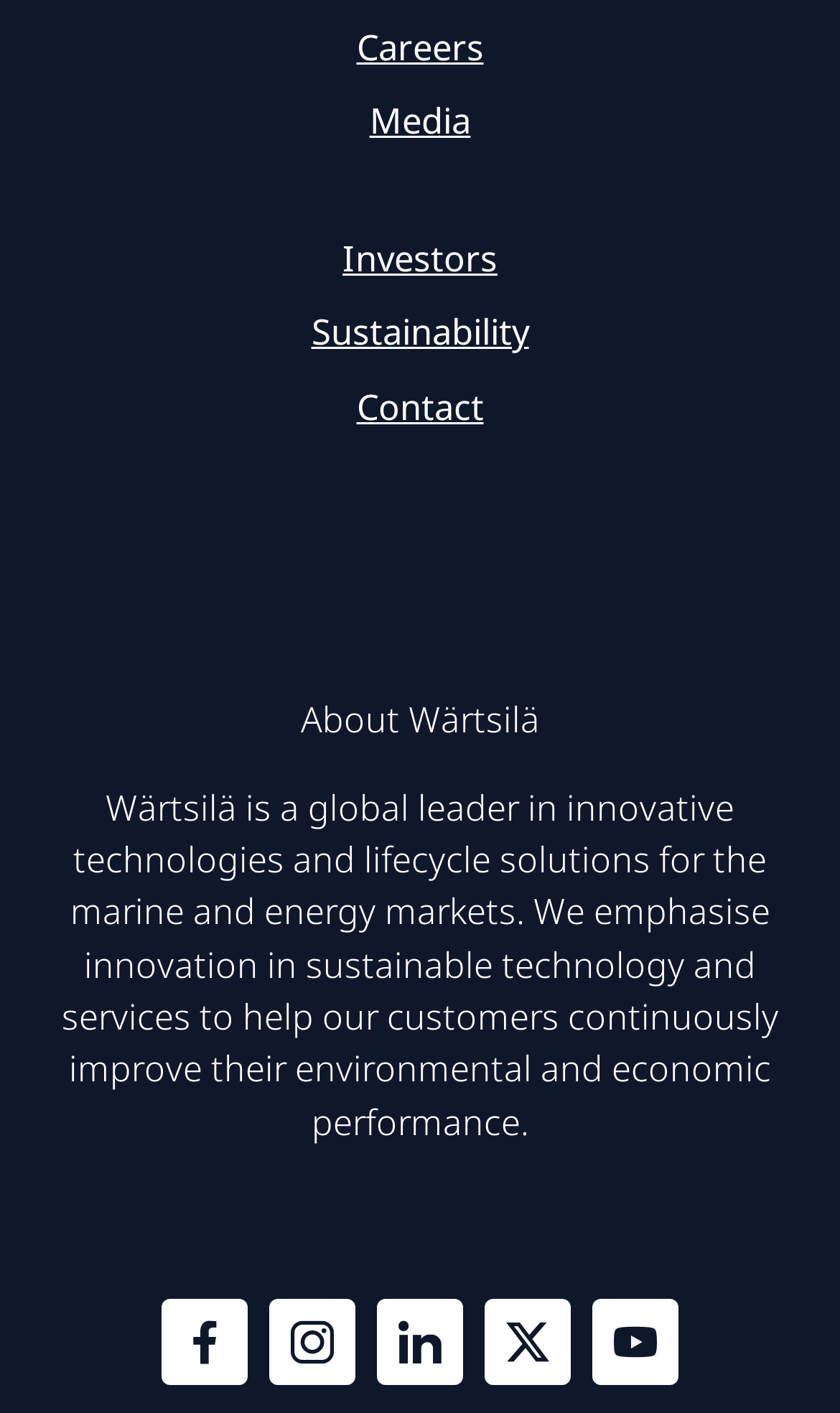How many social media links are present?
Look at the image and respond with a one-word or short-phrase answer.

5